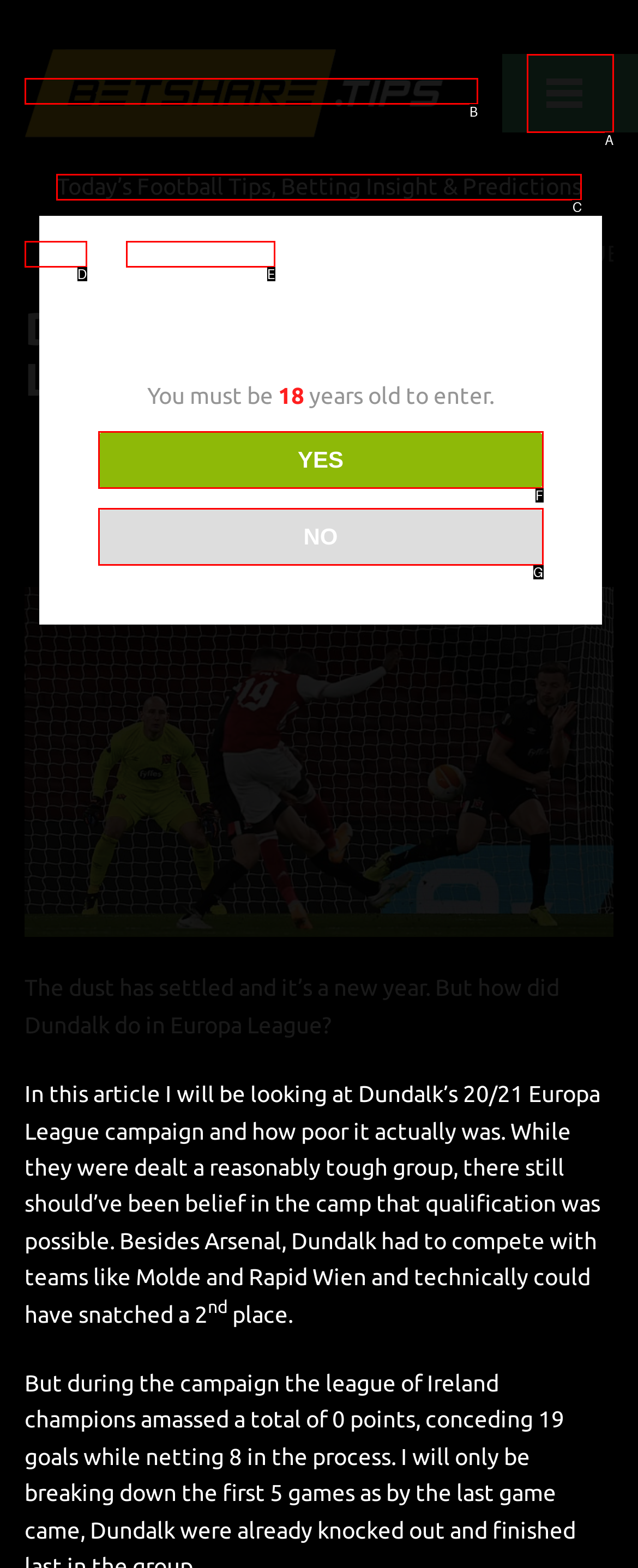Tell me which one HTML element best matches the description: YES Answer with the option's letter from the given choices directly.

F